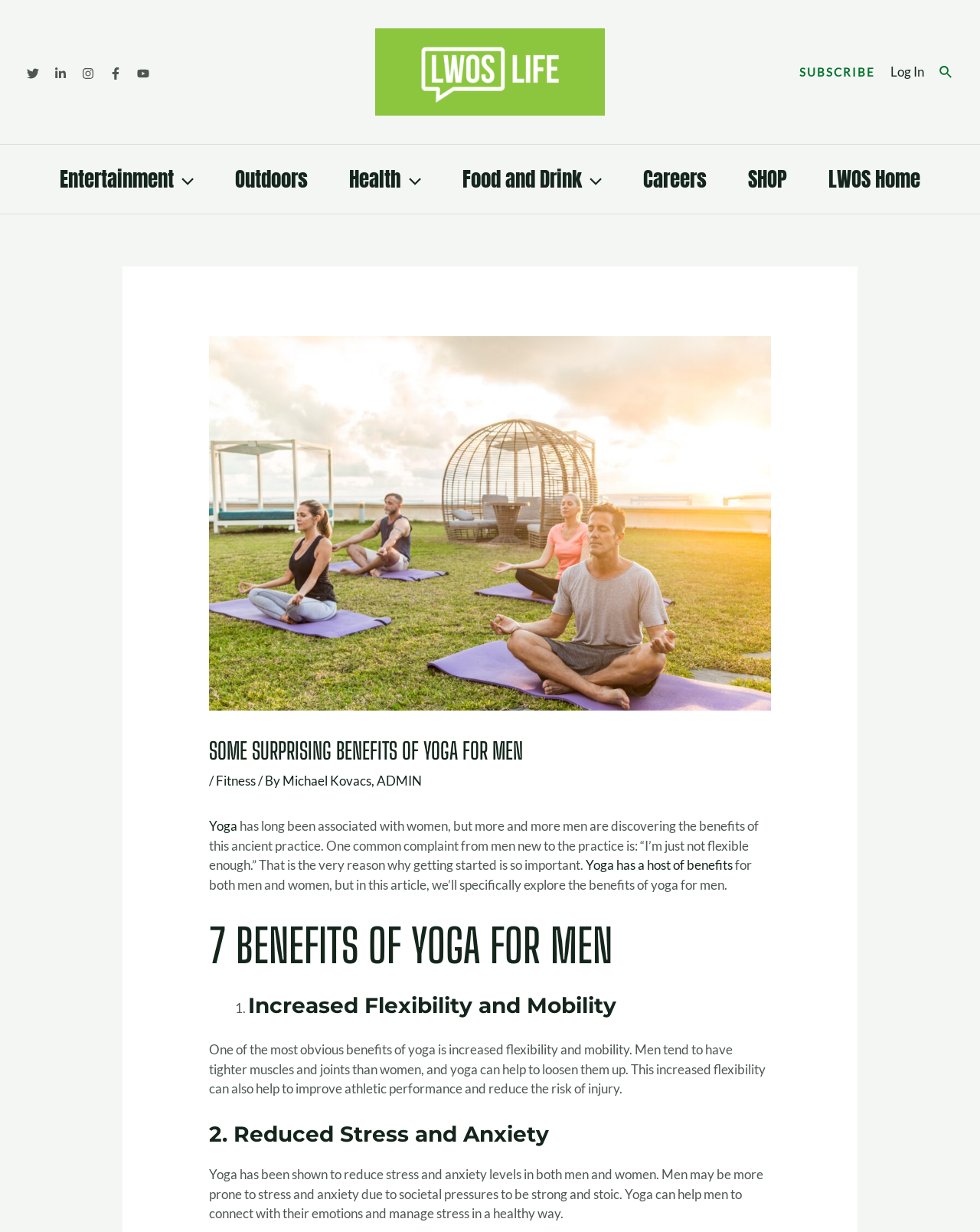Please identify the bounding box coordinates of the clickable region that I should interact with to perform the following instruction: "Log In". The coordinates should be expressed as four float numbers between 0 and 1, i.e., [left, top, right, bottom].

[0.908, 0.052, 0.943, 0.065]